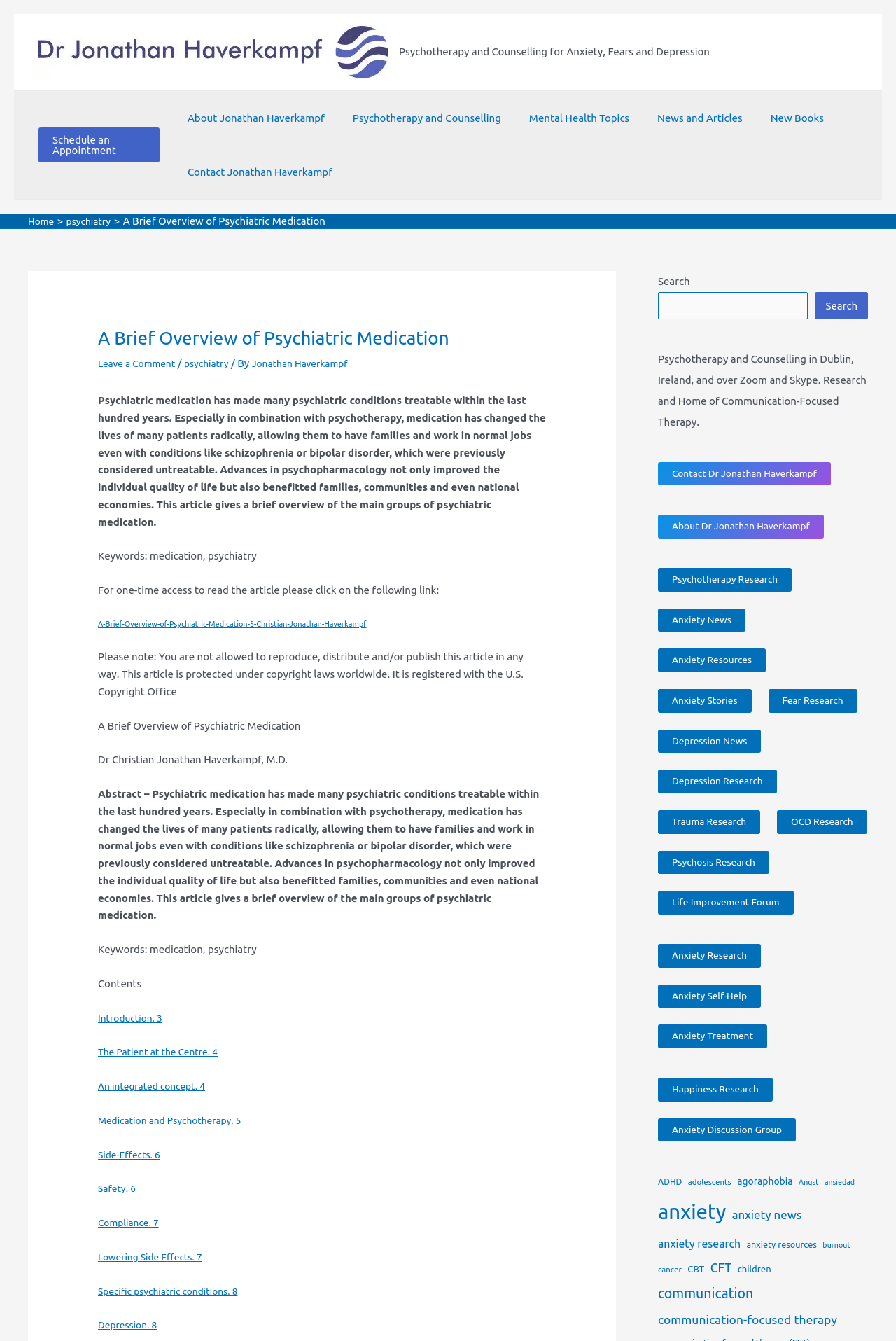Identify the bounding box of the UI element described as follows: "Psychotherapy and Counselling". Provide the coordinates as four float numbers in the range of 0 to 1 [left, top, right, bottom].

[0.376, 0.068, 0.565, 0.108]